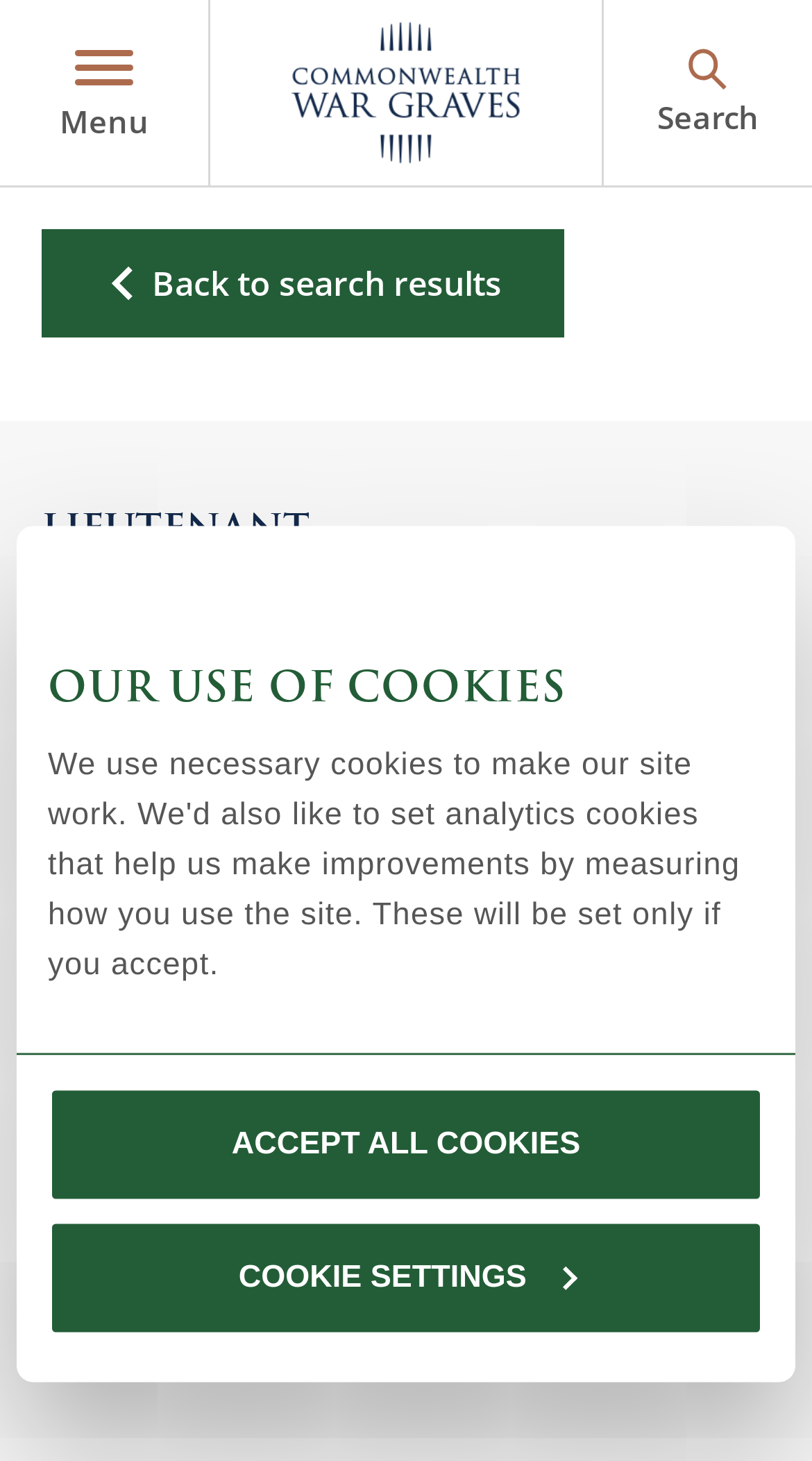Please find the top heading of the webpage and generate its text.

LIEUTENANT
Viscount ANDREW JOHN STUART